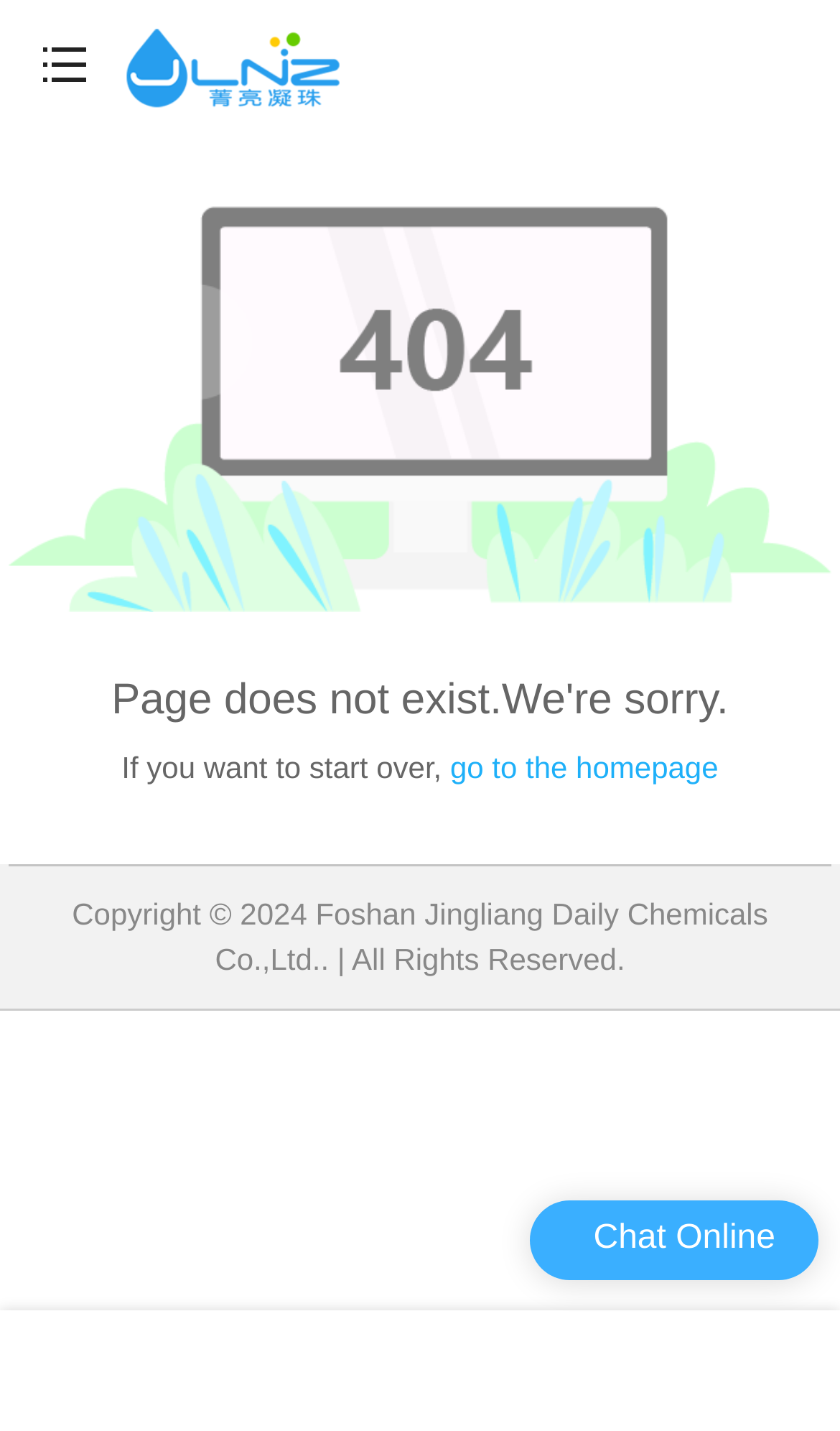What is the error message on the page?
We need a detailed and exhaustive answer to the question. Please elaborate.

The image element with the text 'Page does not exist.We're sorry.' suggests that the current page does not exist, and the user is being notified of this error.